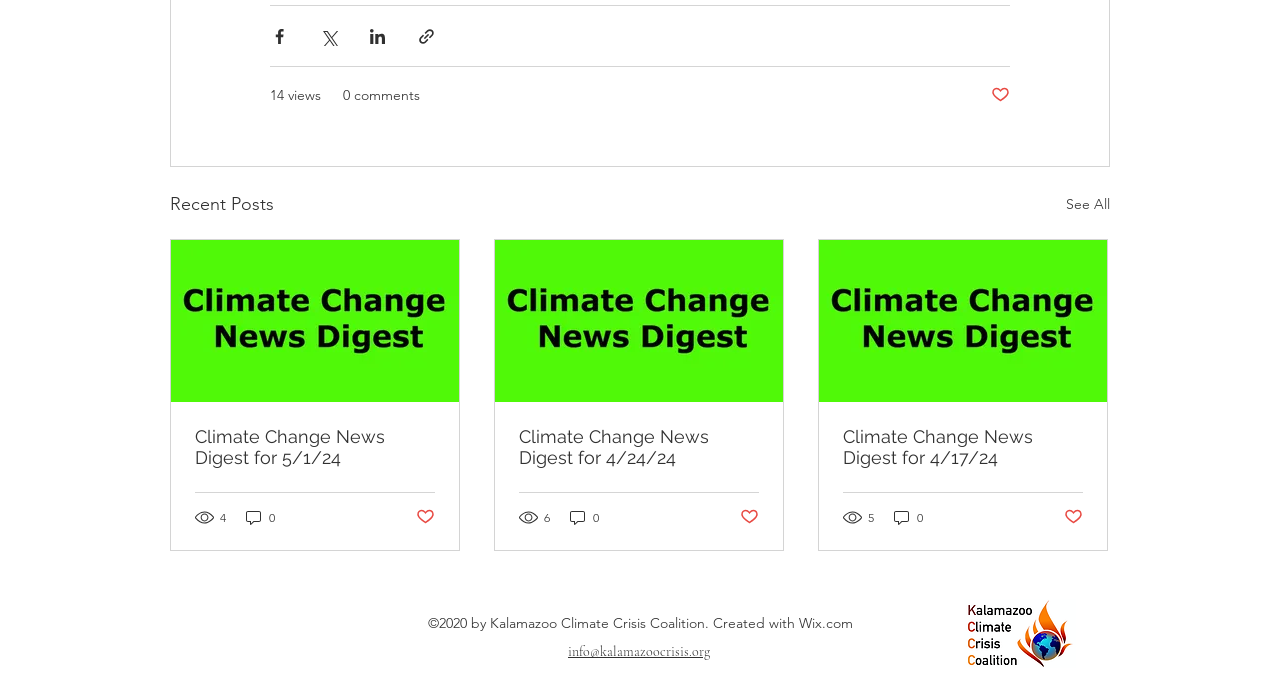Determine the bounding box coordinates for the clickable element required to fulfill the instruction: "Like the post". Provide the coordinates as four float numbers between 0 and 1, i.e., [left, top, right, bottom].

[0.774, 0.125, 0.789, 0.156]